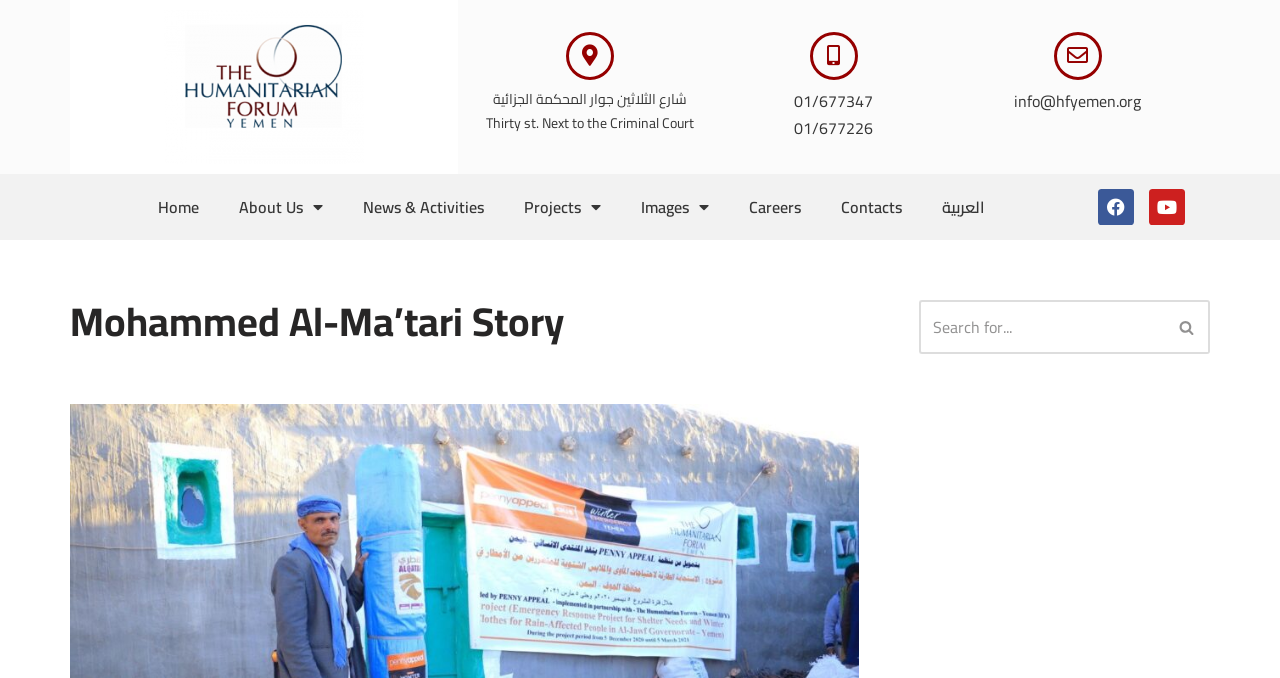Locate the bounding box coordinates of the element that needs to be clicked to carry out the instruction: "Open the About Us menu". The coordinates should be given as four float numbers ranging from 0 to 1, i.e., [left, top, right, bottom].

[0.171, 0.271, 0.268, 0.339]